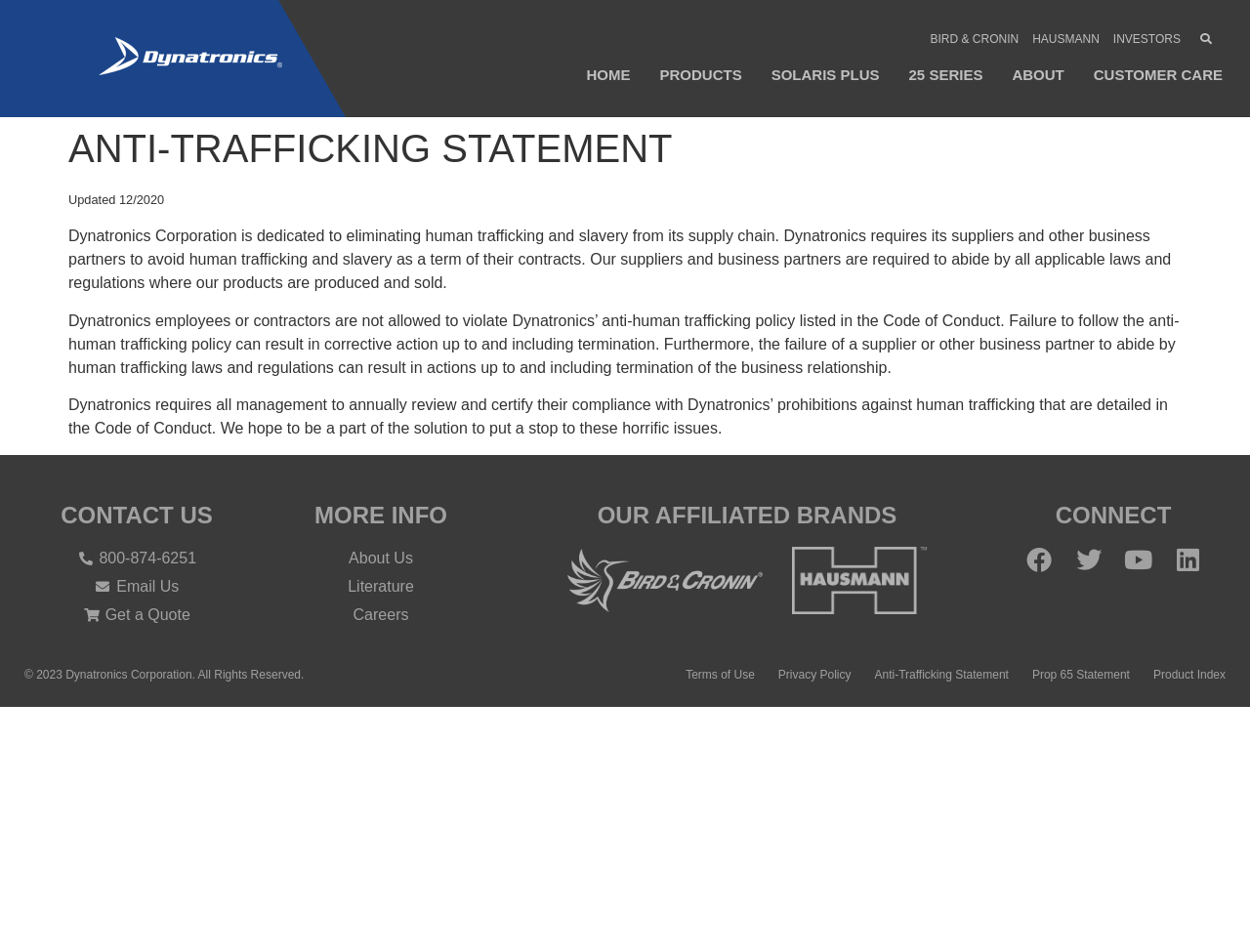Give a concise answer of one word or phrase to the question: 
How many links are there in the 'OUR AFFILIATED BRANDS' section?

2